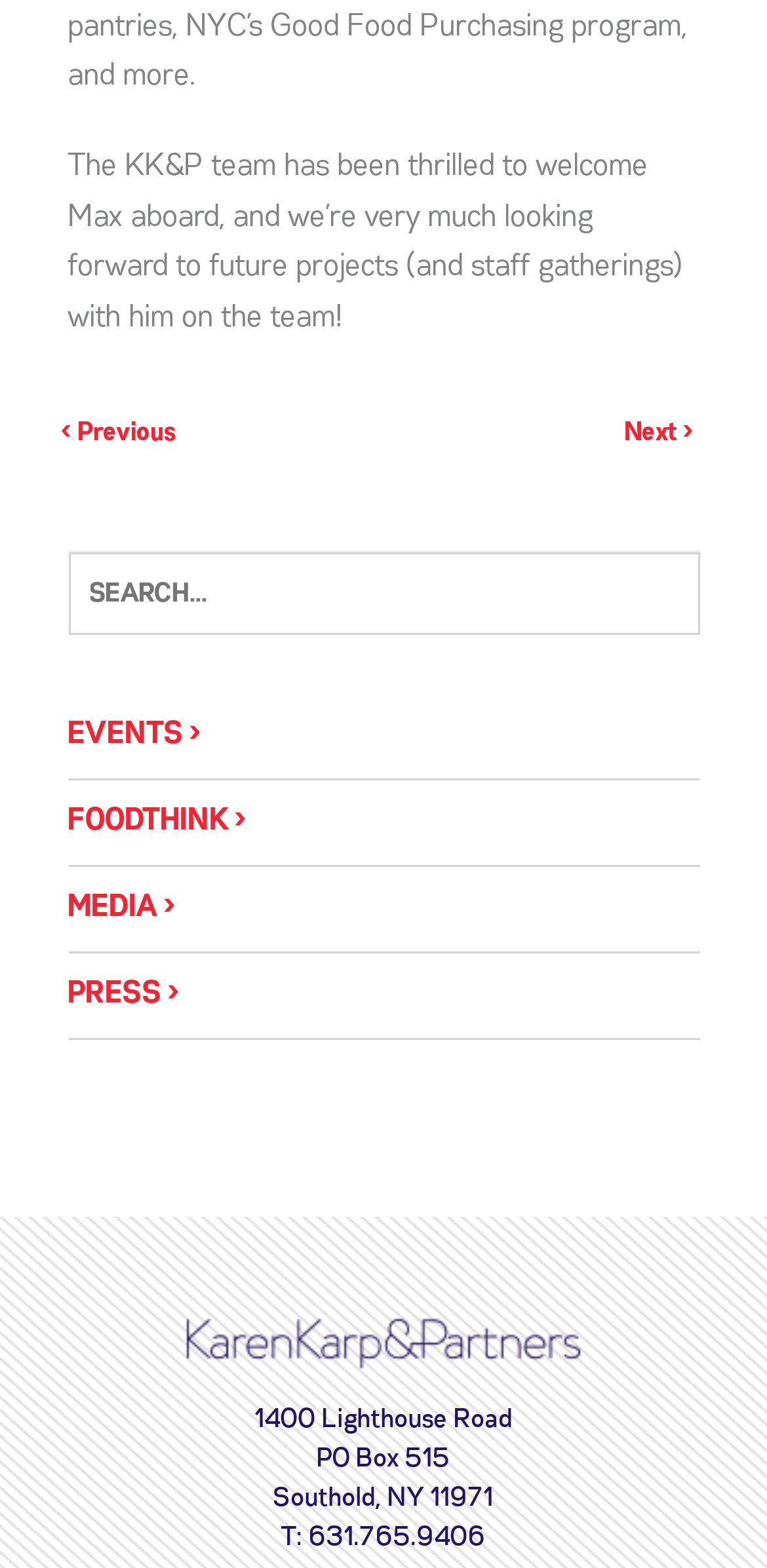How many links are there in the top-middle section of the webpage?
Please use the image to provide a one-word or short phrase answer.

4